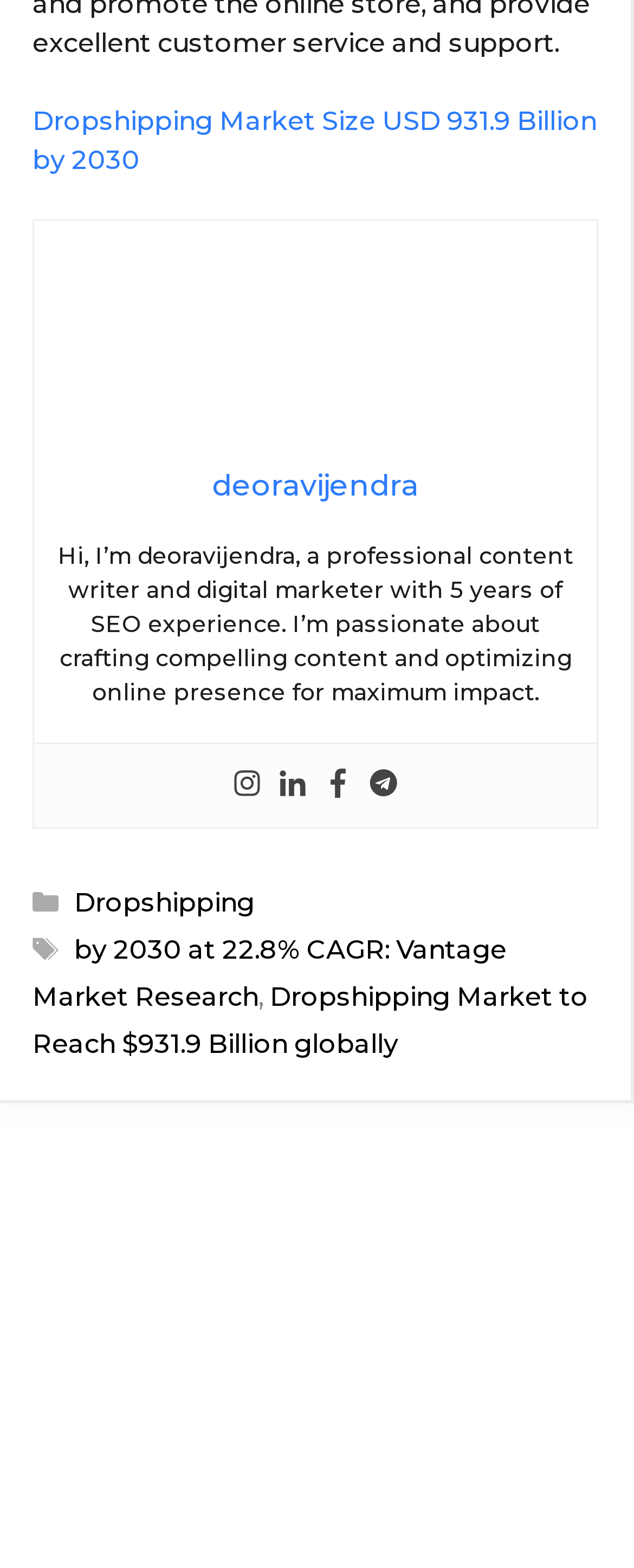Please predict the bounding box coordinates of the element's region where a click is necessary to complete the following instruction: "Visit the author's Instagram page". The coordinates should be represented by four float numbers between 0 and 1, i.e., [left, top, right, bottom].

[0.367, 0.49, 0.413, 0.512]